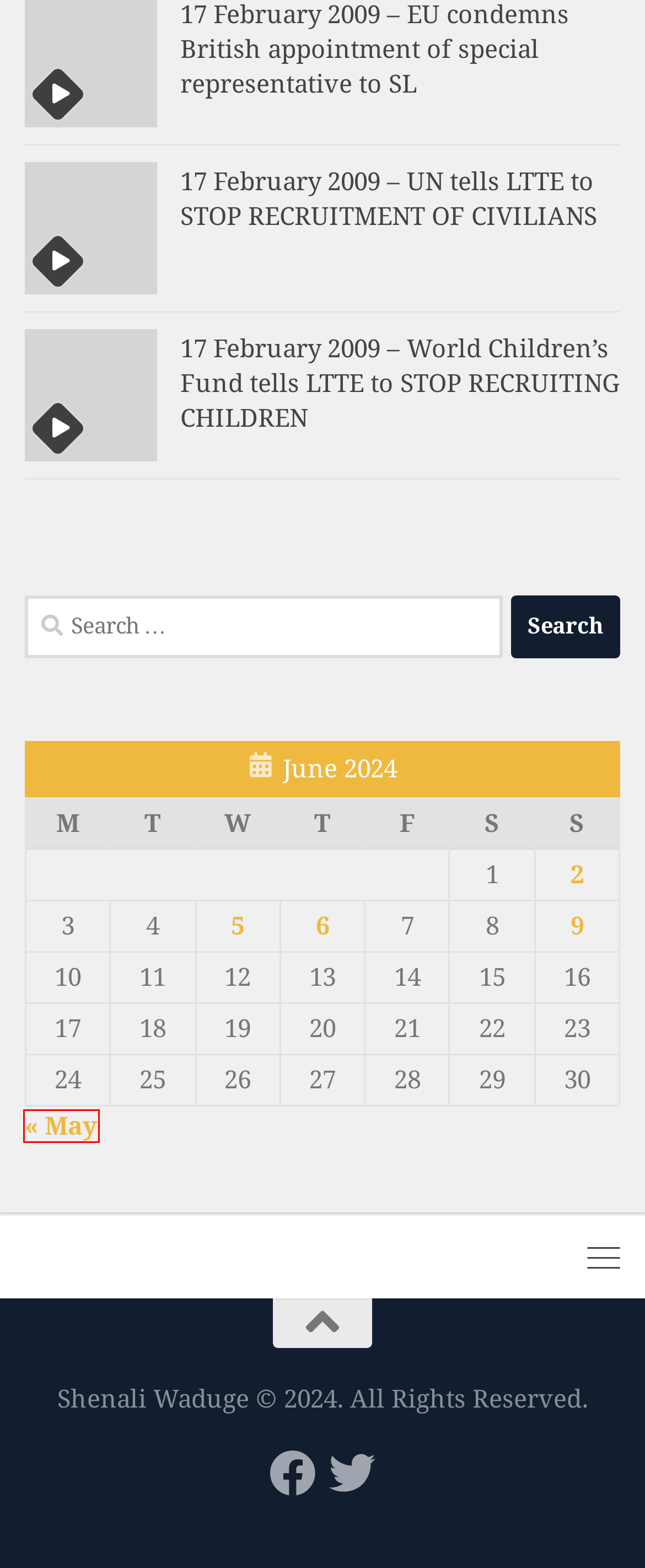You are given a screenshot depicting a webpage with a red bounding box around a UI element. Select the description that best corresponds to the new webpage after clicking the selected element. Here are the choices:
A. 17 February 2009 - UN tells LTTE to STOP RECRUITMENT OF CIVILIANS
B. Crimes of the West Archives
C. 17 February 2009 - World Children's Fund tells LTTE to STOP RECRUITING CHILDREN
D. 6th June 2024 – Shenali Waduge
E. 17 February 2009 - Sri Lanka Navy rescues 440 injured Tamils
F. 9th June 2024 – Shenali Waduge
G. 5th June 2024 – Shenali Waduge
H. May 2024 – Shenali Waduge

H